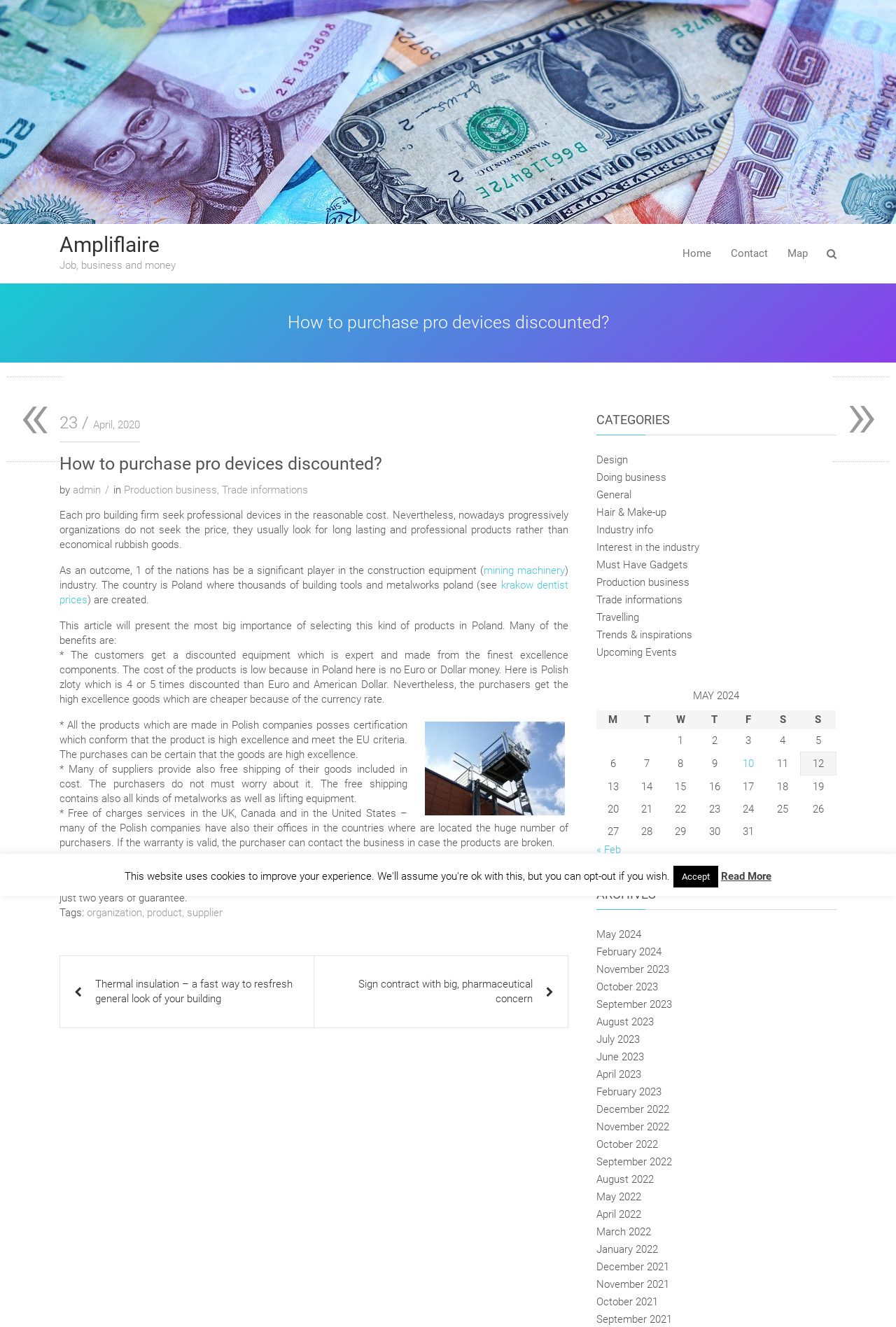Predict the bounding box coordinates for the UI element described as: "parent_node: Read More »". The coordinates should be four float numbers between 0 and 1, presented as [left, top, right, bottom].

None